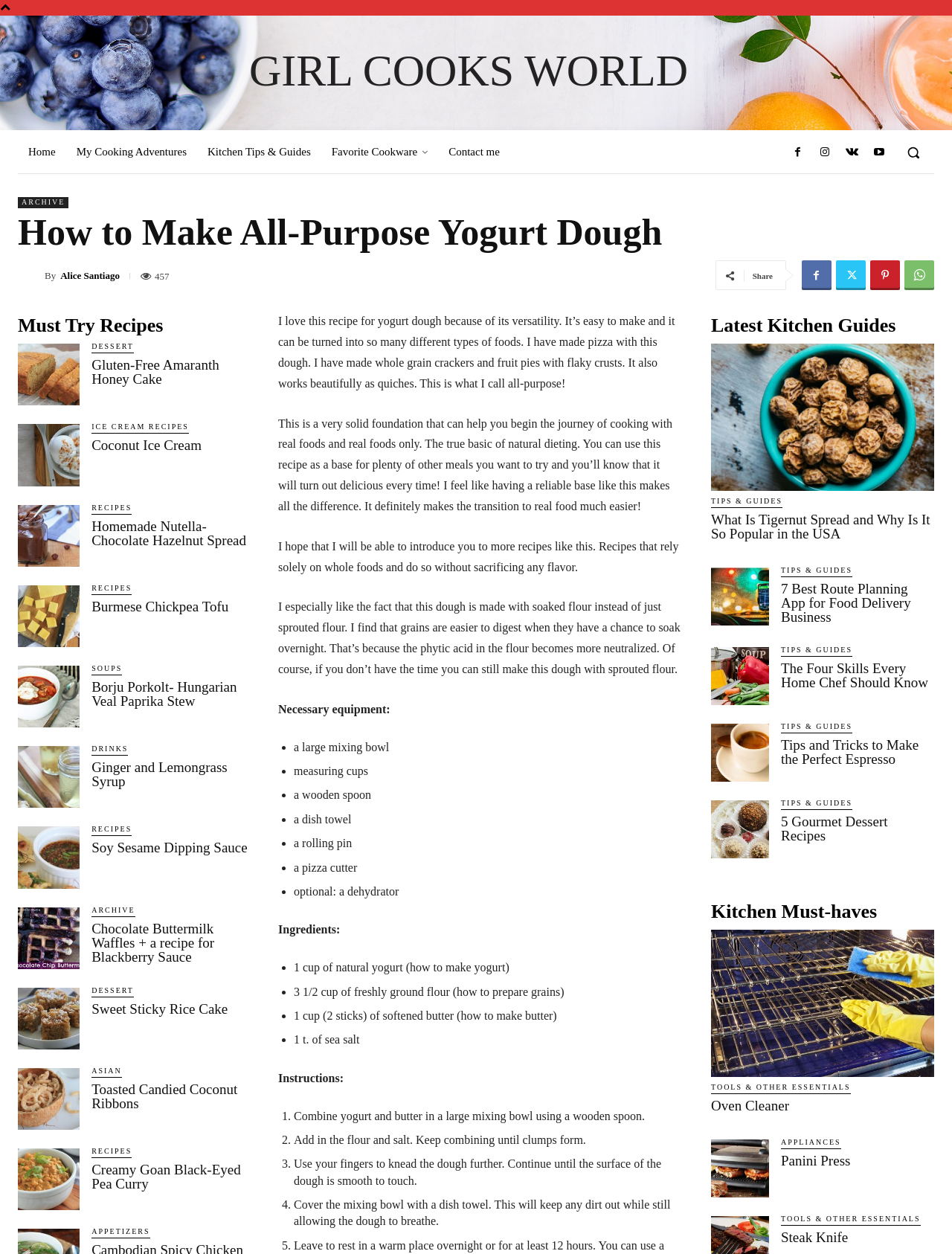Locate the bounding box coordinates of the area you need to click to fulfill this instruction: 'click on the 'GIRL COOKS WORLD' link'. The coordinates must be in the form of four float numbers ranging from 0 to 1: [left, top, right, bottom].

[0.019, 0.039, 0.966, 0.074]